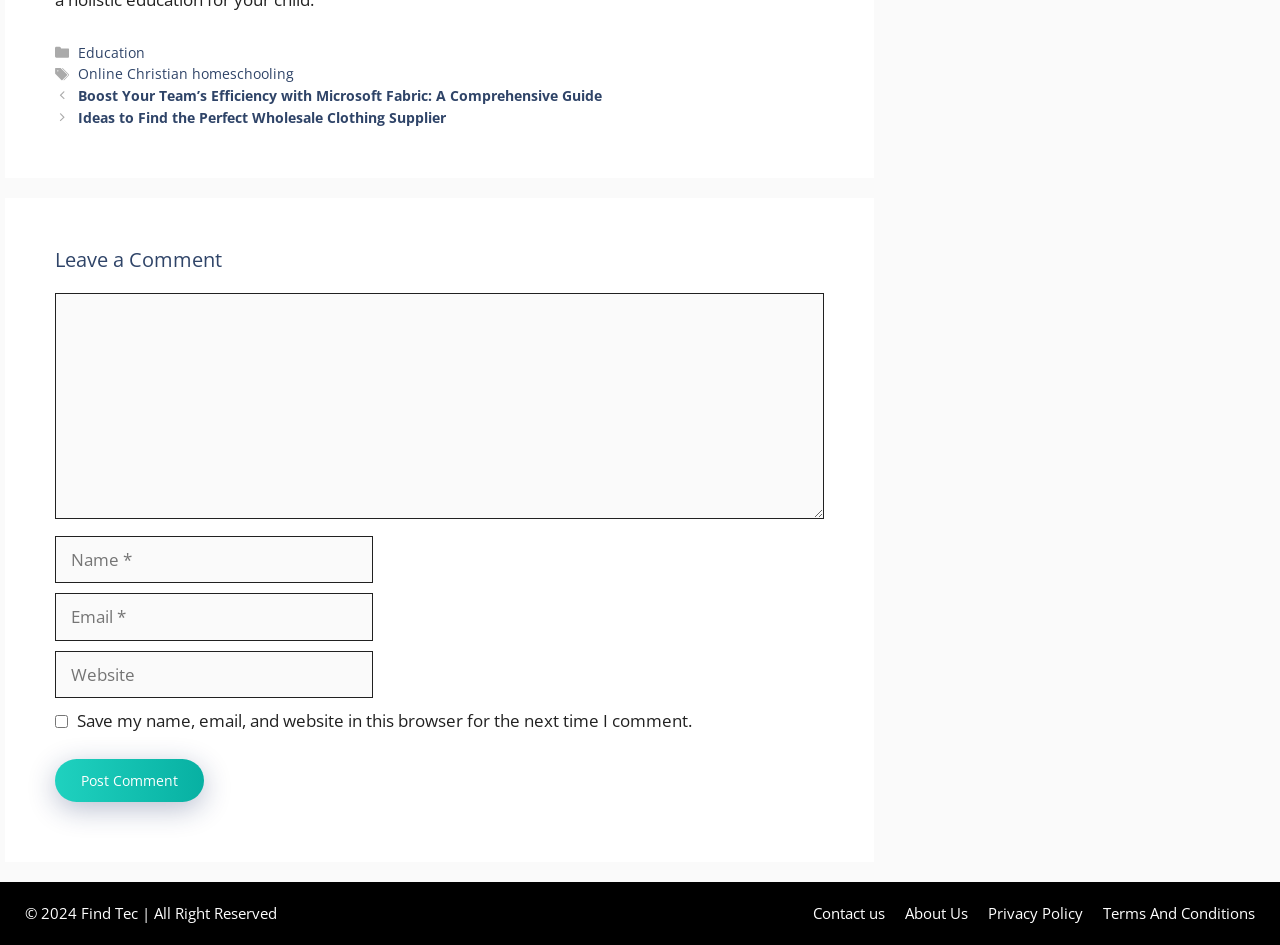Please determine the bounding box coordinates of the area that needs to be clicked to complete this task: 'Leave a comment'. The coordinates must be four float numbers between 0 and 1, formatted as [left, top, right, bottom].

[0.043, 0.263, 0.644, 0.289]